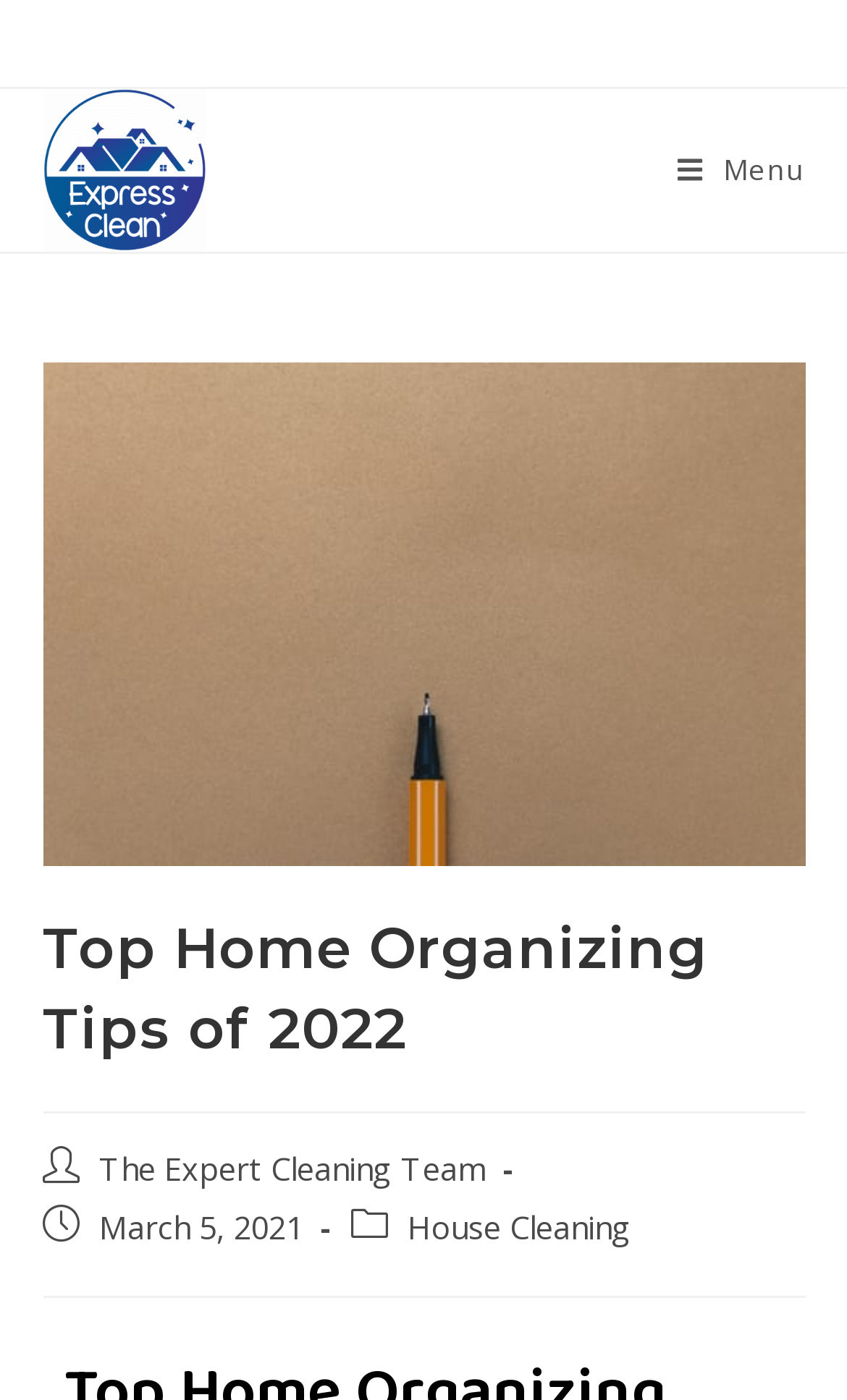What is the text of the main heading? Based on the screenshot, please respond with a single word or phrase.

Top Home Organizing Tips of 2022